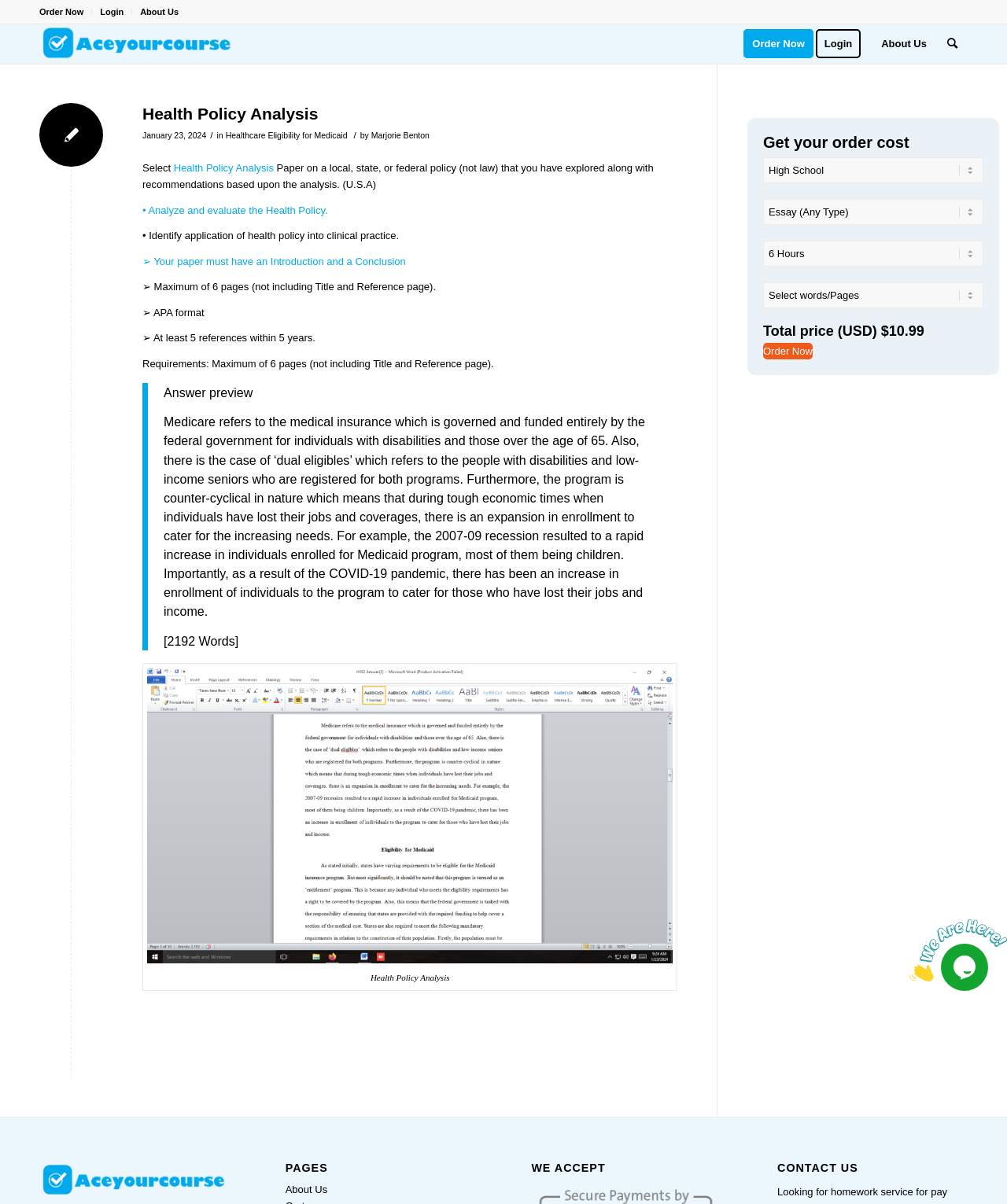Please mark the clickable region by giving the bounding box coordinates needed to complete this instruction: "Login to your account".

[0.099, 0.001, 0.123, 0.018]